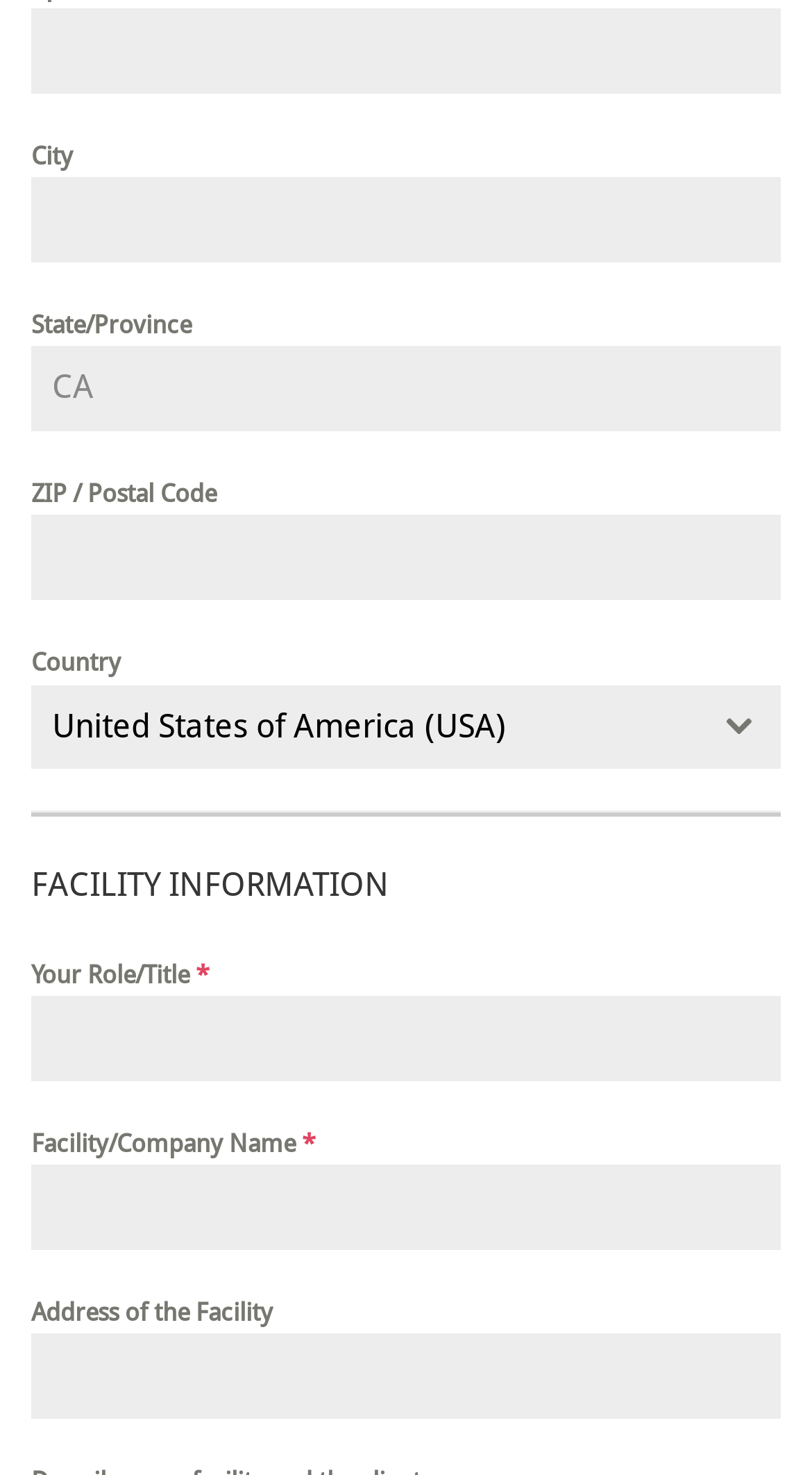How many textboxes are present in the address section?
Kindly offer a comprehensive and detailed response to the question.

By analyzing the webpage, I counted a total of five textboxes in the address section, which are used to input the apartment, city, state/province, ZIP/postal code, and country information.